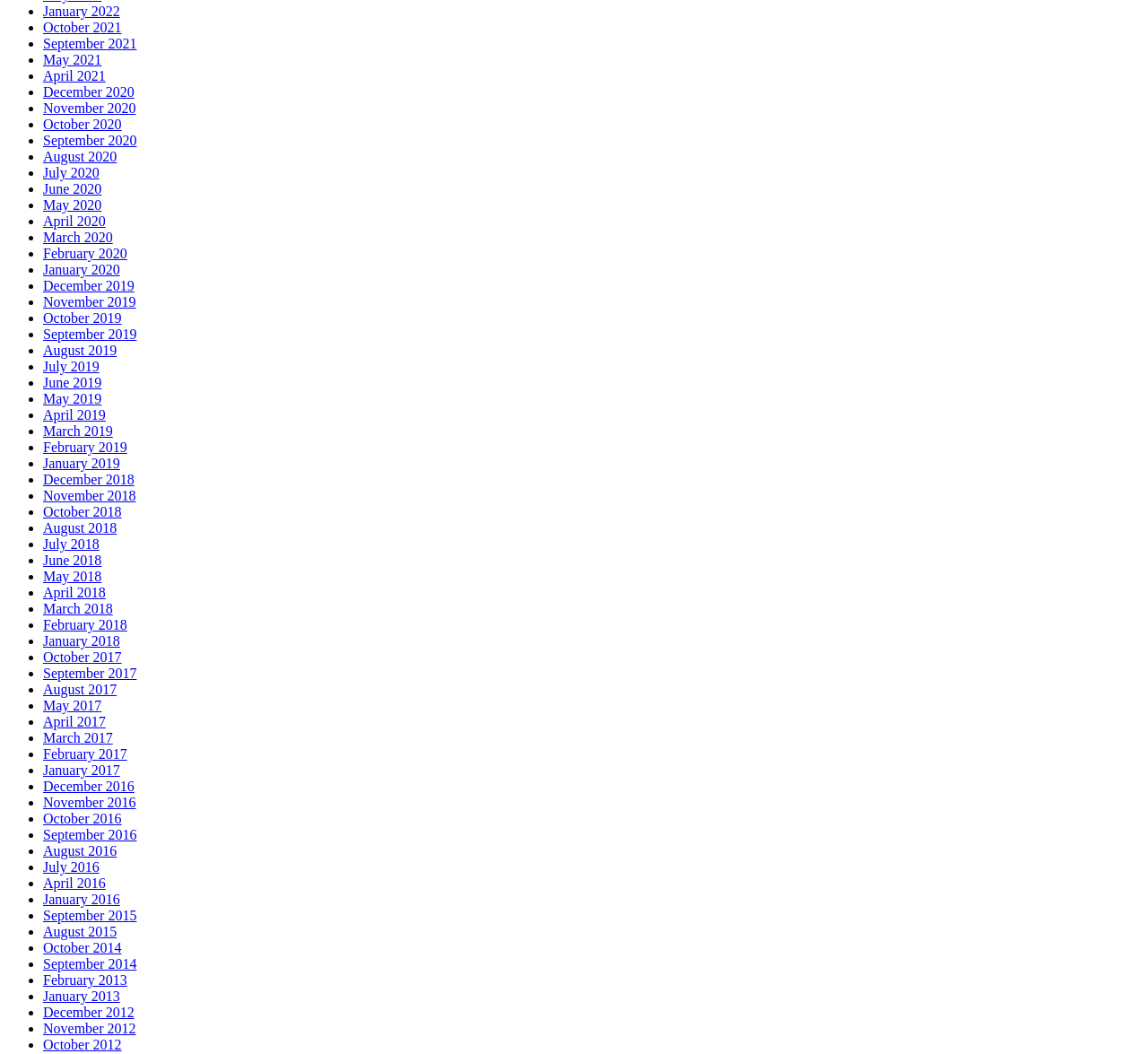Please locate the bounding box coordinates of the element's region that needs to be clicked to follow the instruction: "Open September 2021". The bounding box coordinates should be provided as four float numbers between 0 and 1, i.e., [left, top, right, bottom].

[0.038, 0.034, 0.119, 0.049]